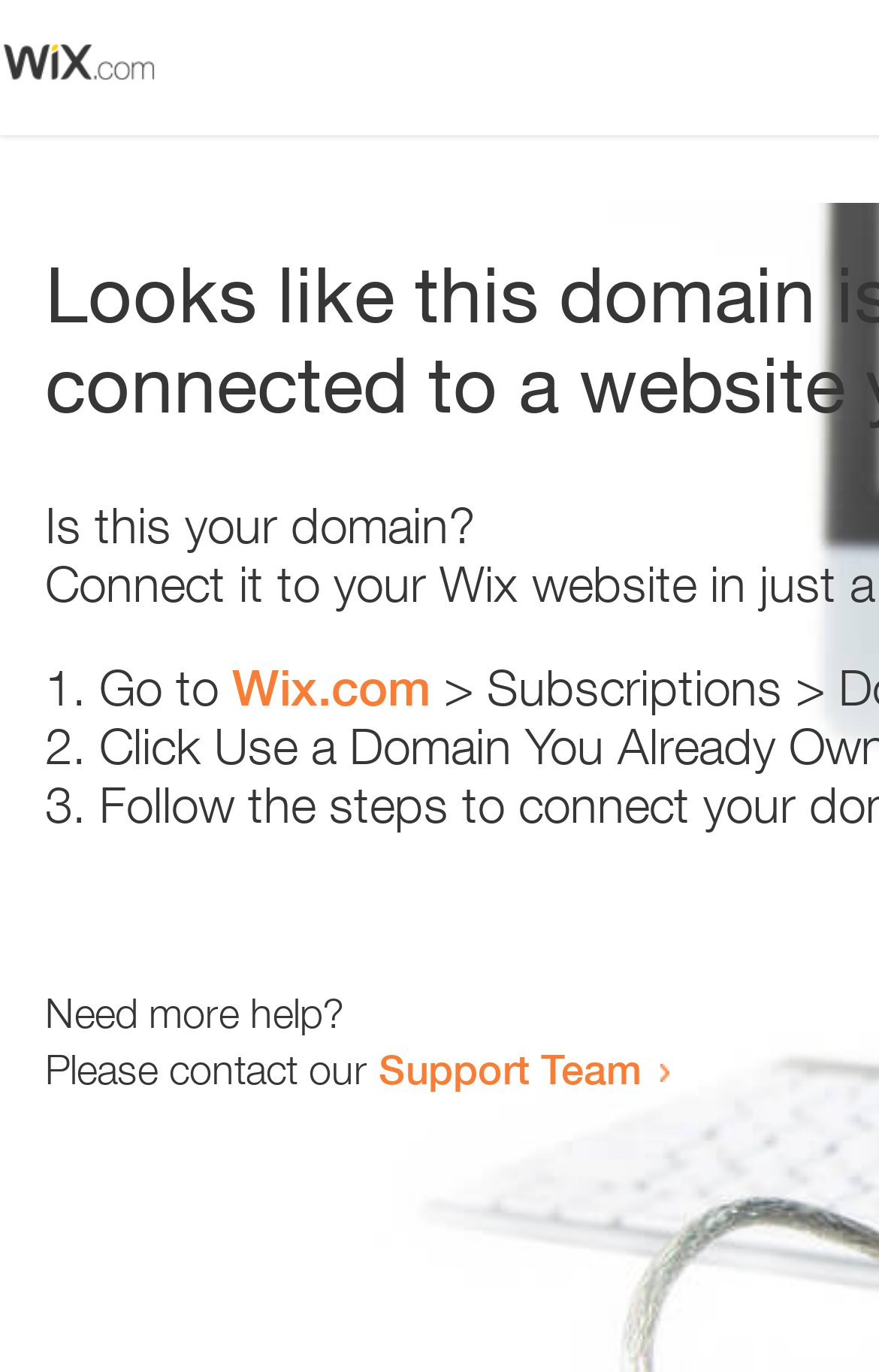Provide a one-word or short-phrase answer to the question:
What is the text below the list items?

Need more help?